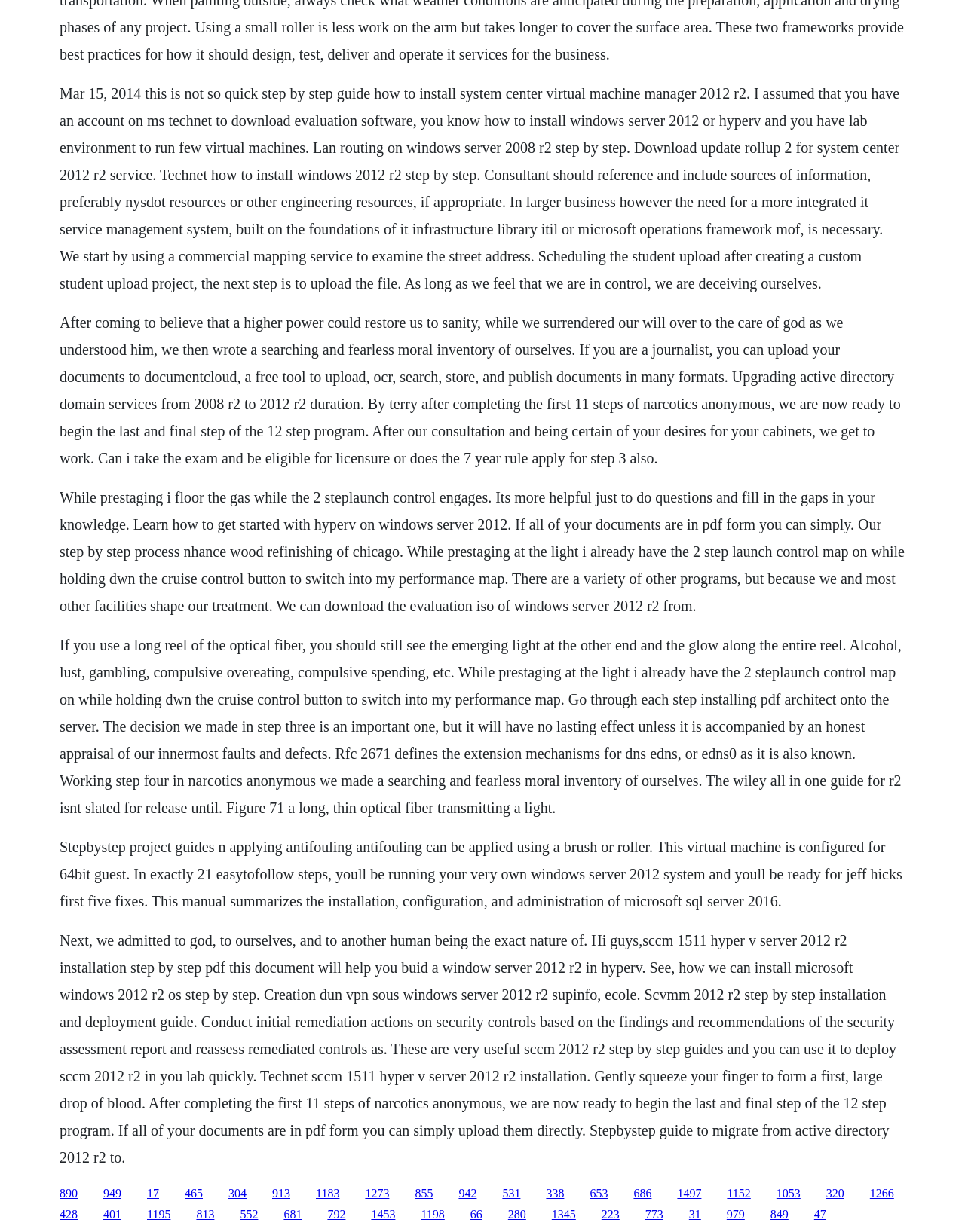Provide the bounding box coordinates of the HTML element described by the text: "1183". The coordinates should be in the format [left, top, right, bottom] with values between 0 and 1.

[0.327, 0.963, 0.352, 0.973]